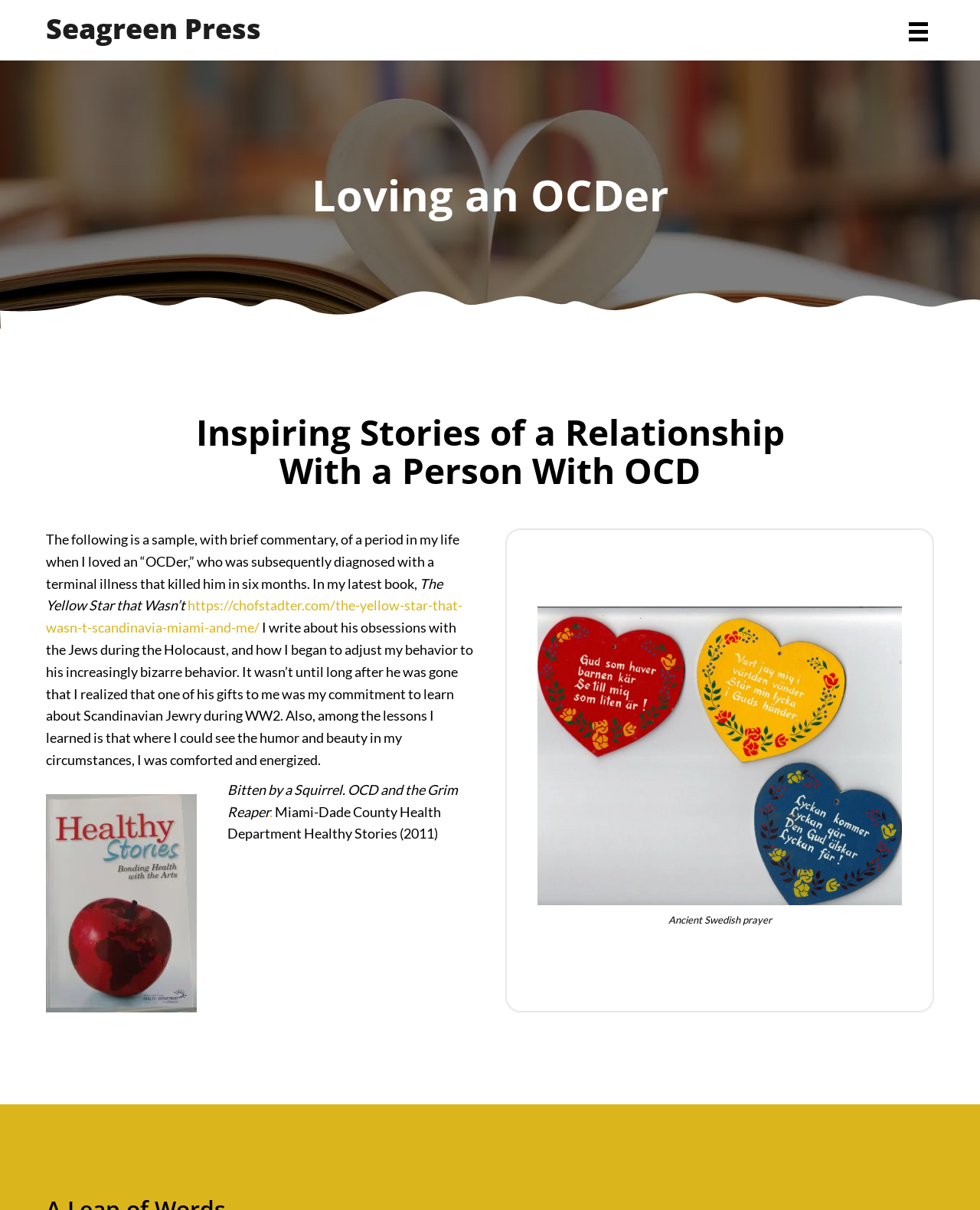Identify the main heading of the webpage and provide its text content.

Inspiring Stories of a Relationship
With a Person With OCD